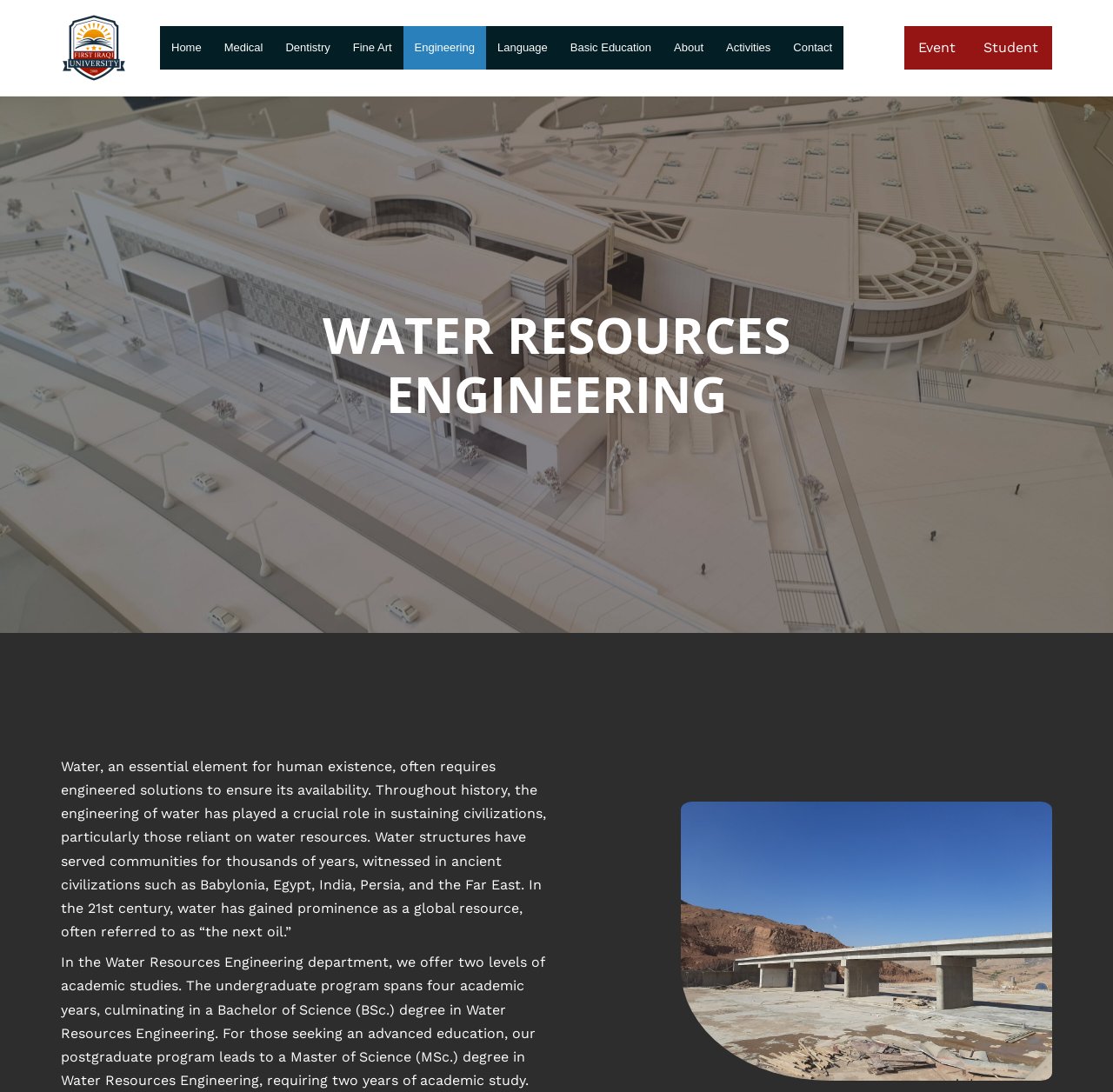What is the highest degree offered in Water Resources Engineering?
Provide a detailed answer to the question using information from the image.

The answer can be found in the text that describes the academic programs offered in the Water Resources Engineering department, which states that the postgraduate program leads to a Master of Science (MSc.) degree in Water Resources Engineering.